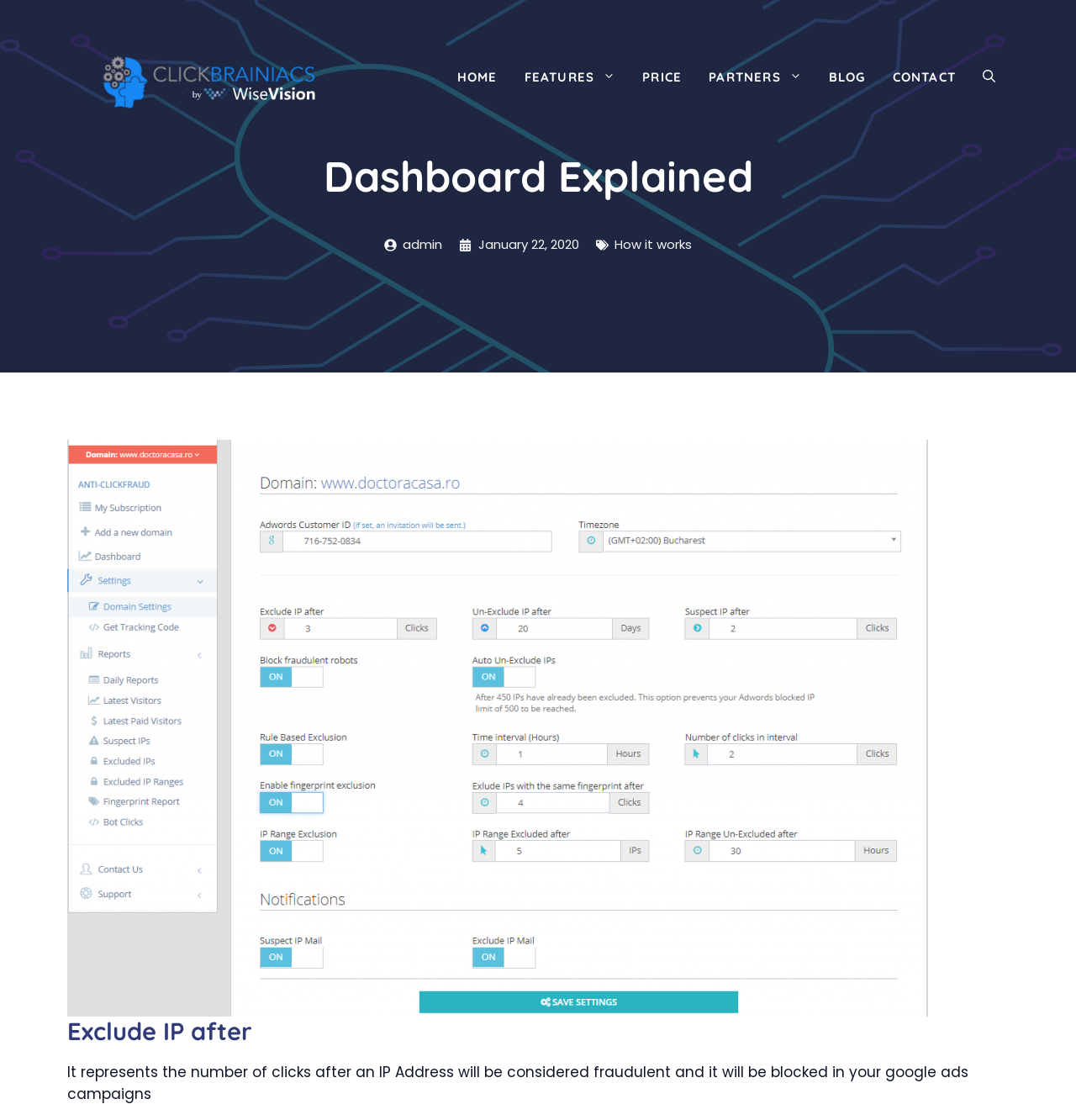Bounding box coordinates are specified in the format (top-left x, top-left y, bottom-right x, bottom-right y). All values are floating point numbers bounded between 0 and 1. Please provide the bounding box coordinate of the region this sentence describes: Price

[0.585, 0.042, 0.646, 0.095]